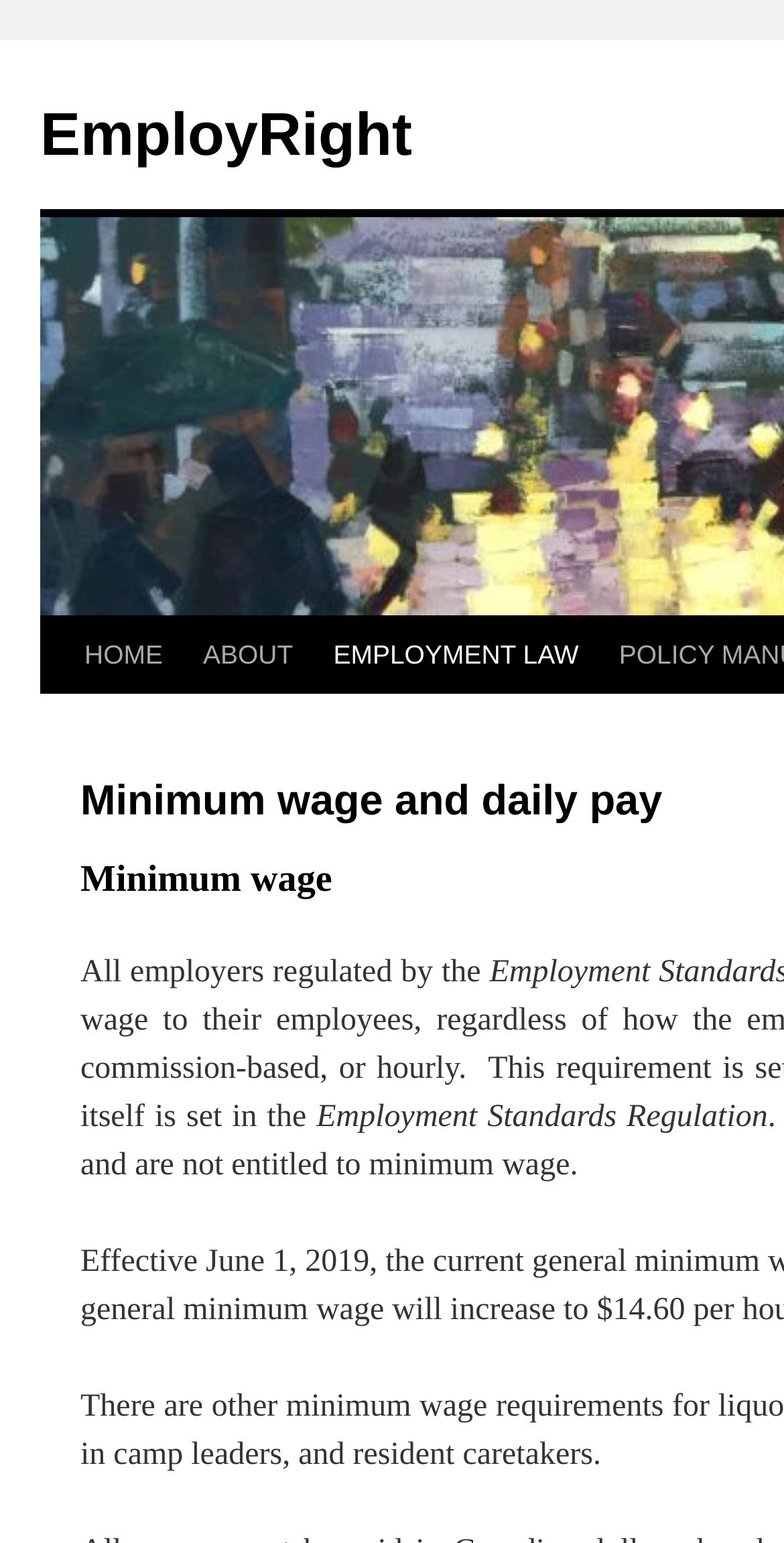Create an elaborate caption that covers all aspects of the webpage.

The webpage is about employment law, specifically focusing on minimum wage and daily pay for employees in British Columbia. At the top left of the page, there is a link to the website's homepage, "EmployRight", and a "Skip to content" link. 

Below these links, there is a navigation menu with three links: "HOME", "ABOUT", and "EMPLOYMENT LAW". The "EMPLOYMENT LAW" link is followed by a paragraph of text that explains the employment standards regulation. The text is divided into three parts: the first part starts with "All employers regulated by the", the second part is the phrase "Employment Standards Regulation", and the third part states that some employers "are not entitled to minimum wage".